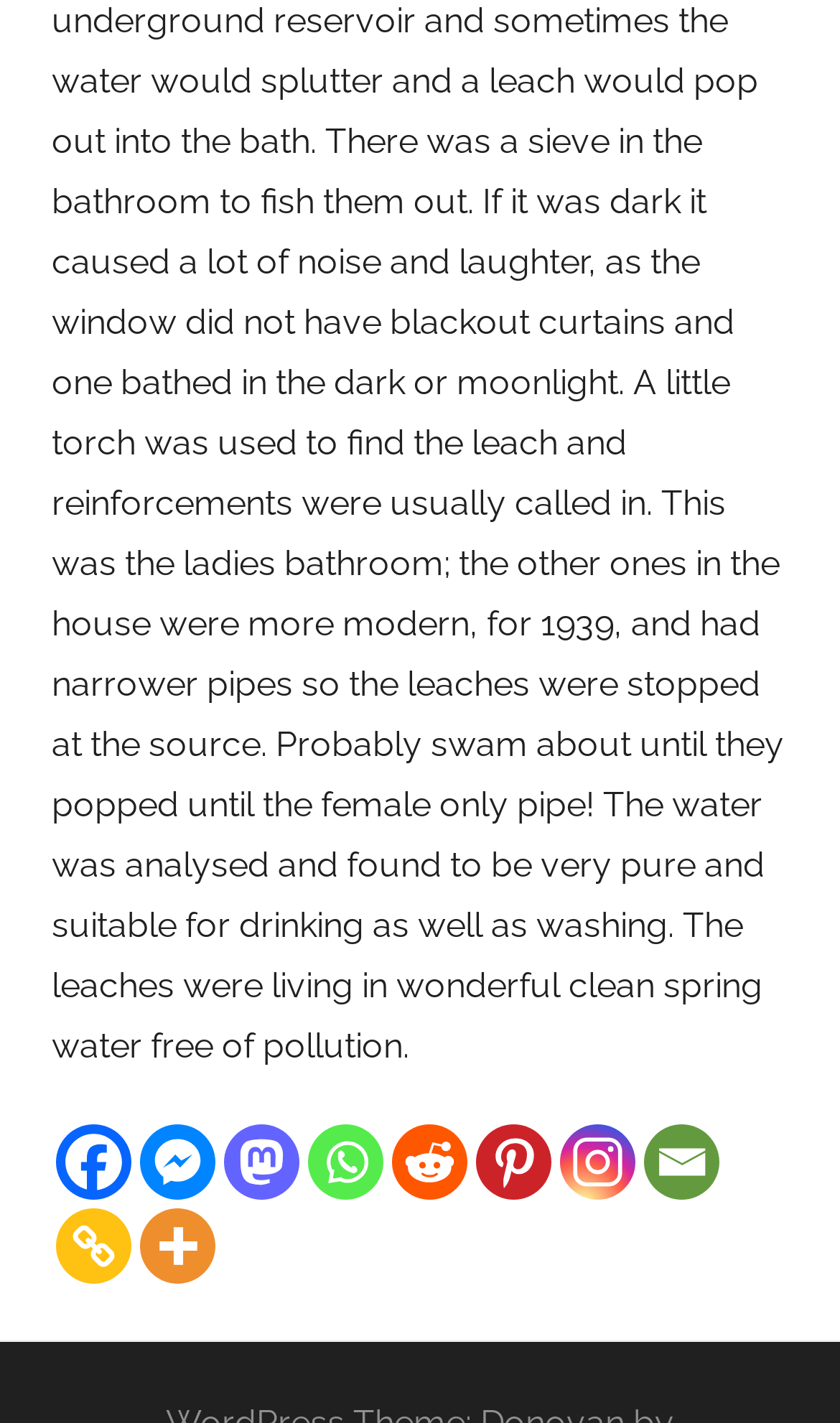Please locate the bounding box coordinates of the element that should be clicked to achieve the given instruction: "Copy the link".

[0.067, 0.849, 0.156, 0.902]